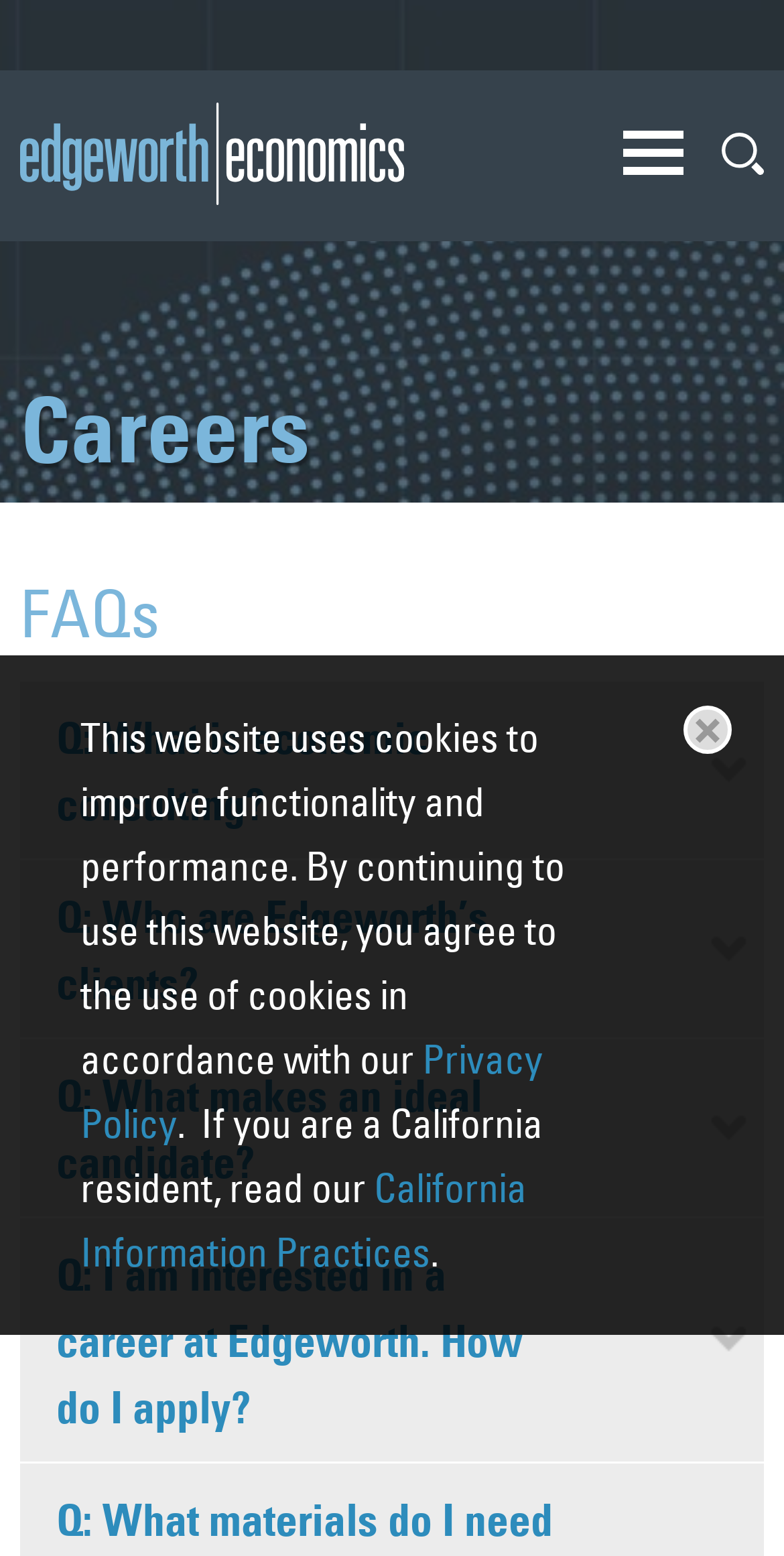Provide a brief response to the question below using one word or phrase:
Is there a search function on this webpage?

Yes